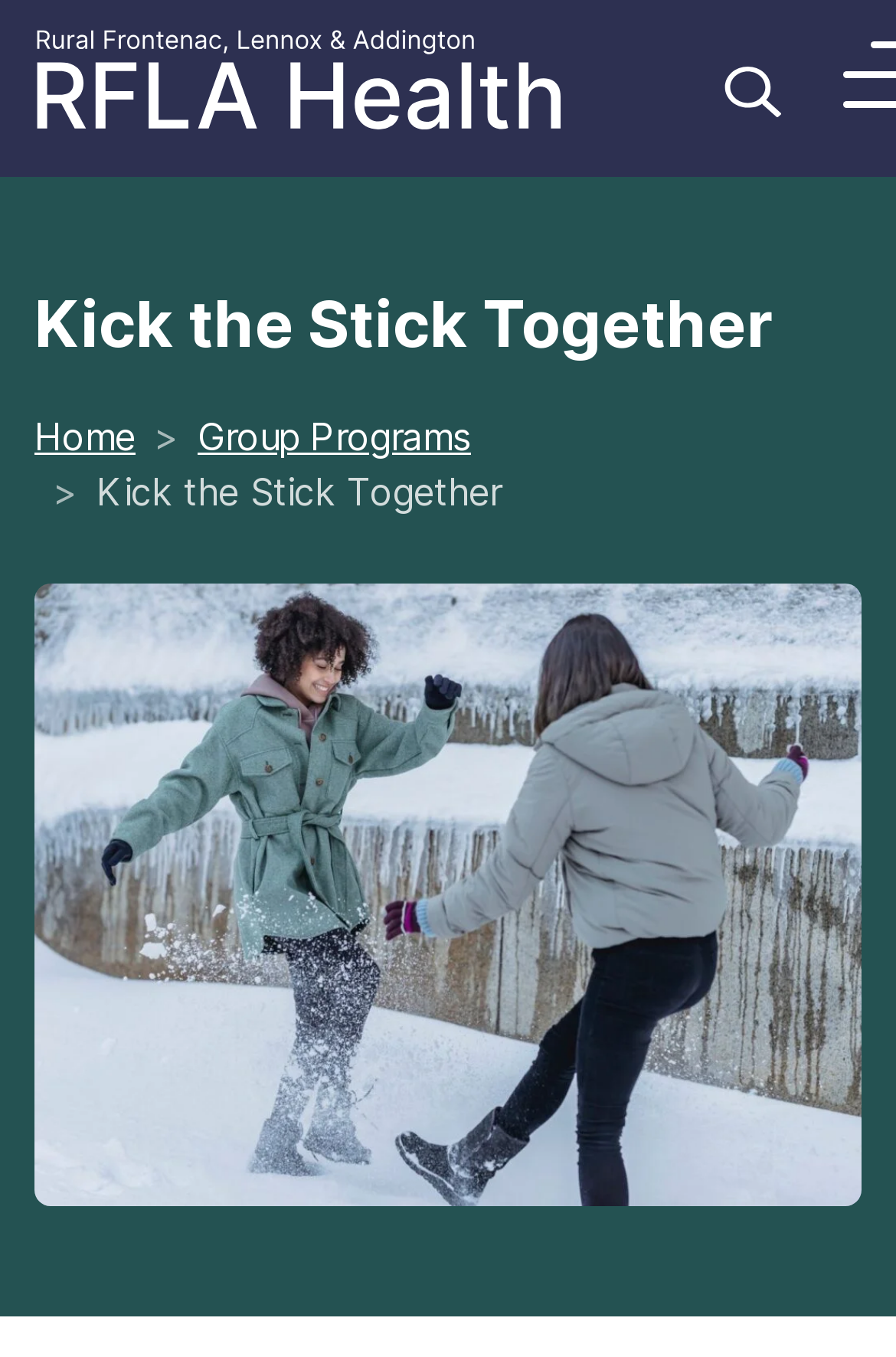How many images are on the webpage?
Please respond to the question with a detailed and thorough explanation.

I counted the number of image elements on the webpage and found two of them, one located at the top left and another at the top right.